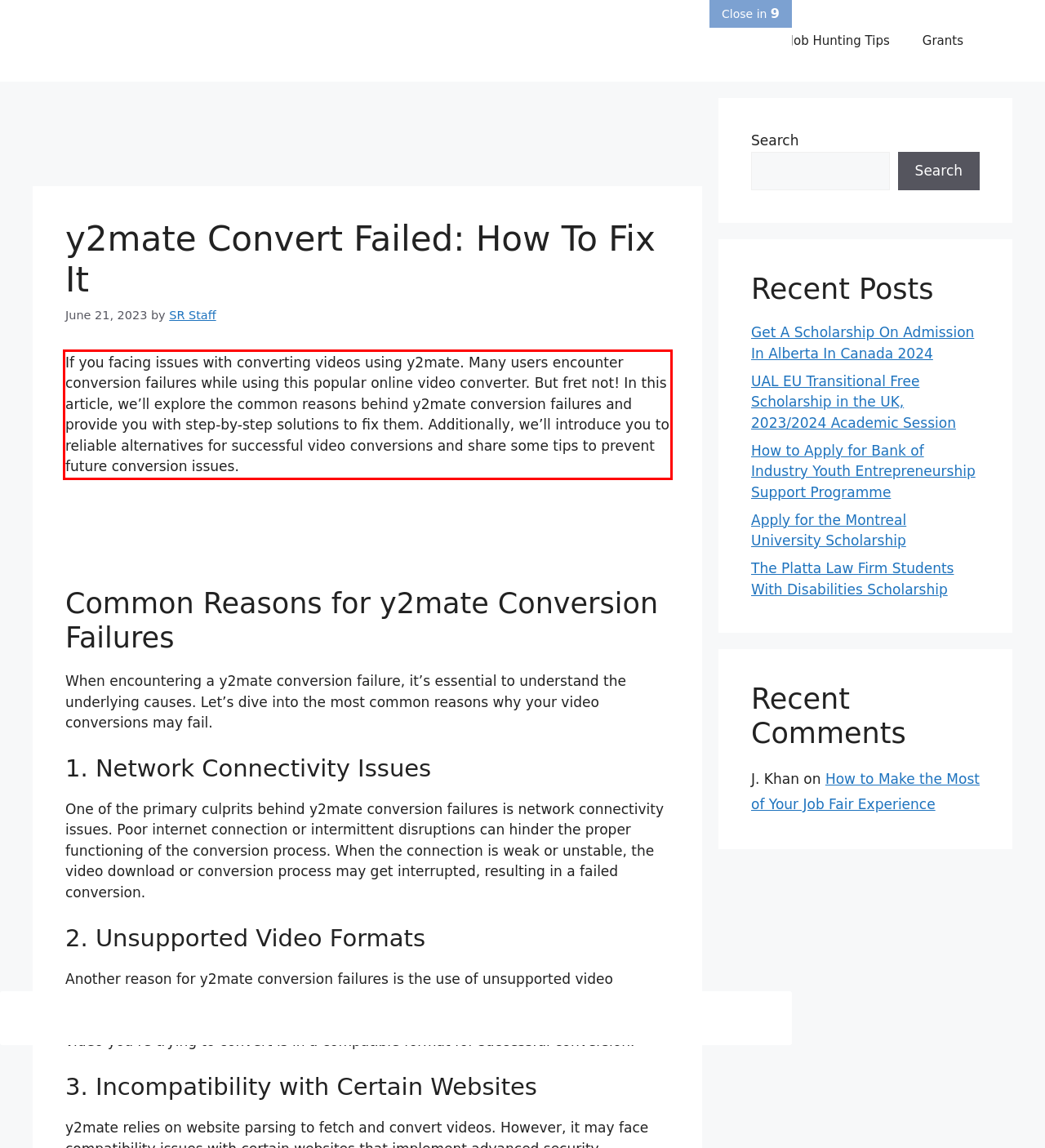Examine the screenshot of the webpage, locate the red bounding box, and perform OCR to extract the text contained within it.

If you facing issues with converting videos using y2mate. Many users encounter conversion failures while using this popular online video converter. But fret not! In this article, we’ll explore the common reasons behind y2mate conversion failures and provide you with step-by-step solutions to fix them. Additionally, we’ll introduce you to reliable alternatives for successful video conversions and share some tips to prevent future conversion issues.